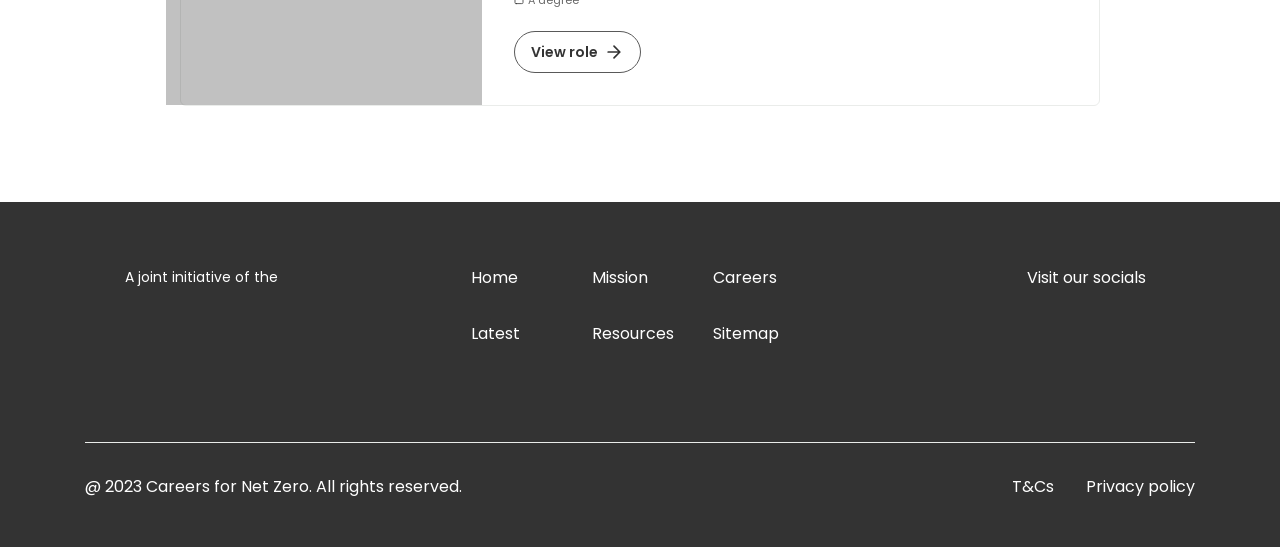Using the information from the screenshot, answer the following question thoroughly:
What are the available resources?

The links 'Latest' and 'Resources' are present on the webpage, indicating that the available resources are Latest and Resources.